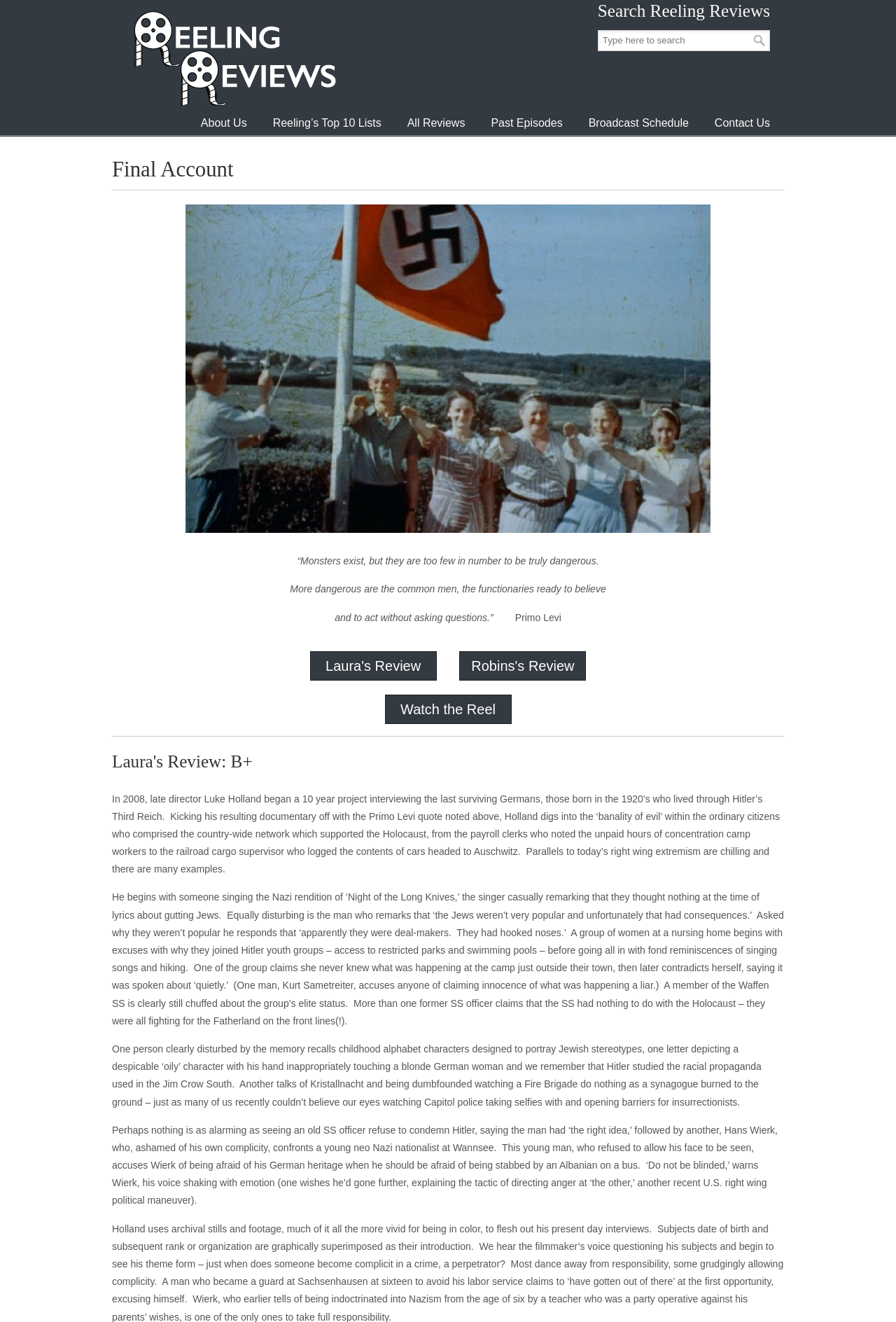What is the name of the documentary mentioned in the review?
Can you offer a detailed and complete answer to this question?

The documentary 'Final Account' is mentioned in the review text as a 10-year project by late director Luke Holland, which interviews the last surviving Germans who lived through Hitler’s Third Reich.